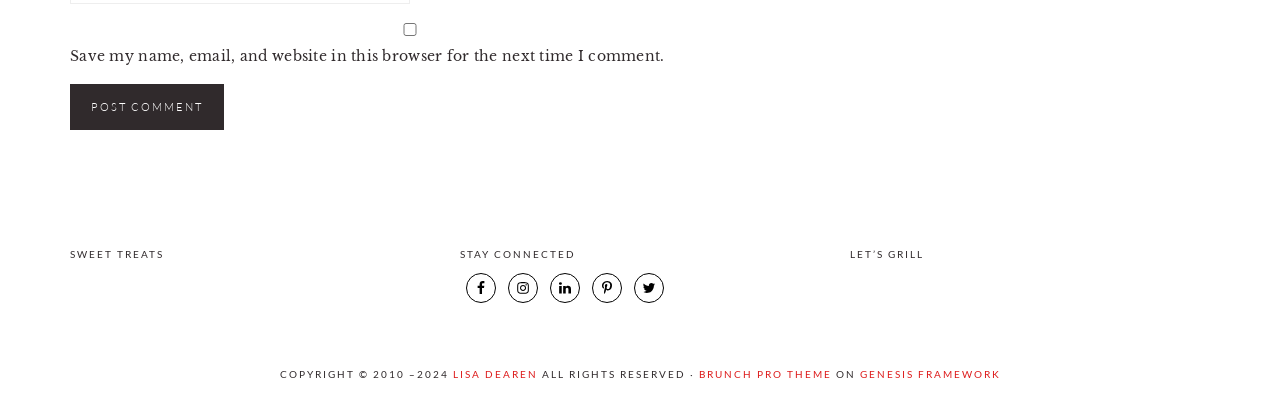Give a concise answer using one word or a phrase to the following question:
What is the name of the author?

LISA DEAREN